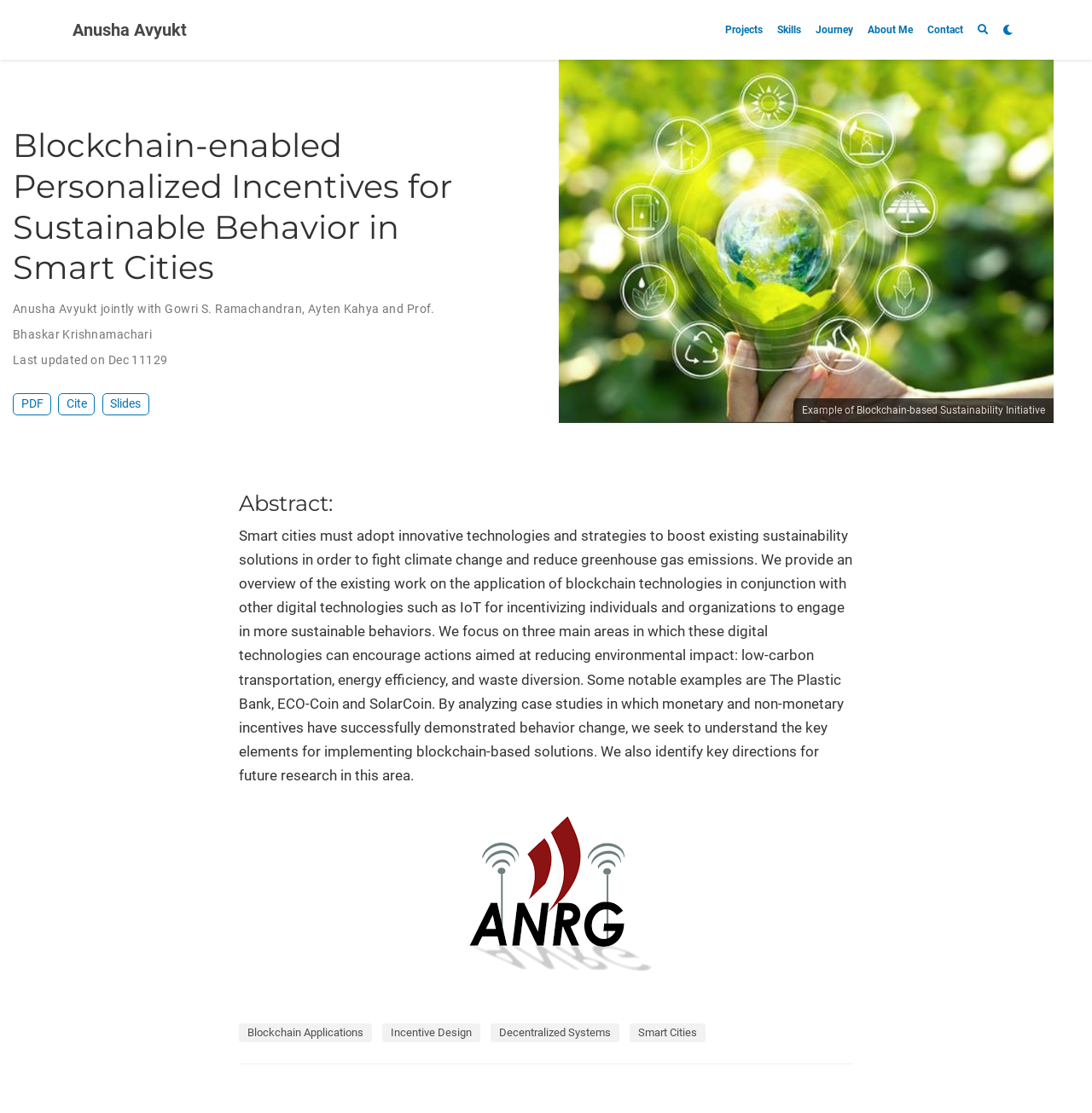Please examine the image and provide a detailed answer to the question: What is the format of the last updated date?

I found the format of the last updated date by looking at the 'Last updated on' section, which says 'Dec 11129'. This suggests that the format is Month Day Year, with the month abbreviated and the day and year written in numerical format.